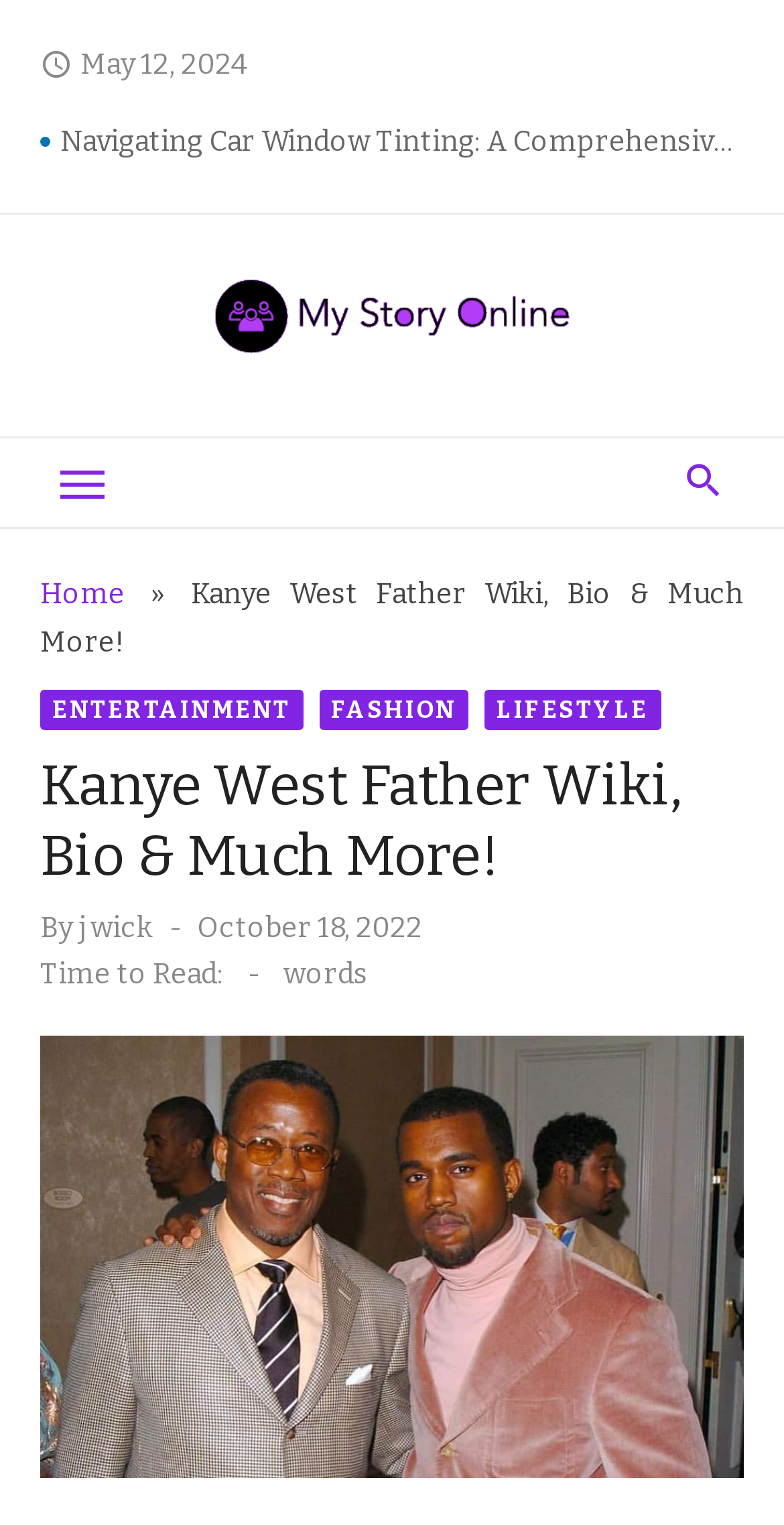Can you give a detailed response to the following question using the information from the image? What is the name of the author of the article?

I looked for the author's name and found it next to the 'By' text. Therefore, the author's name is j wick.